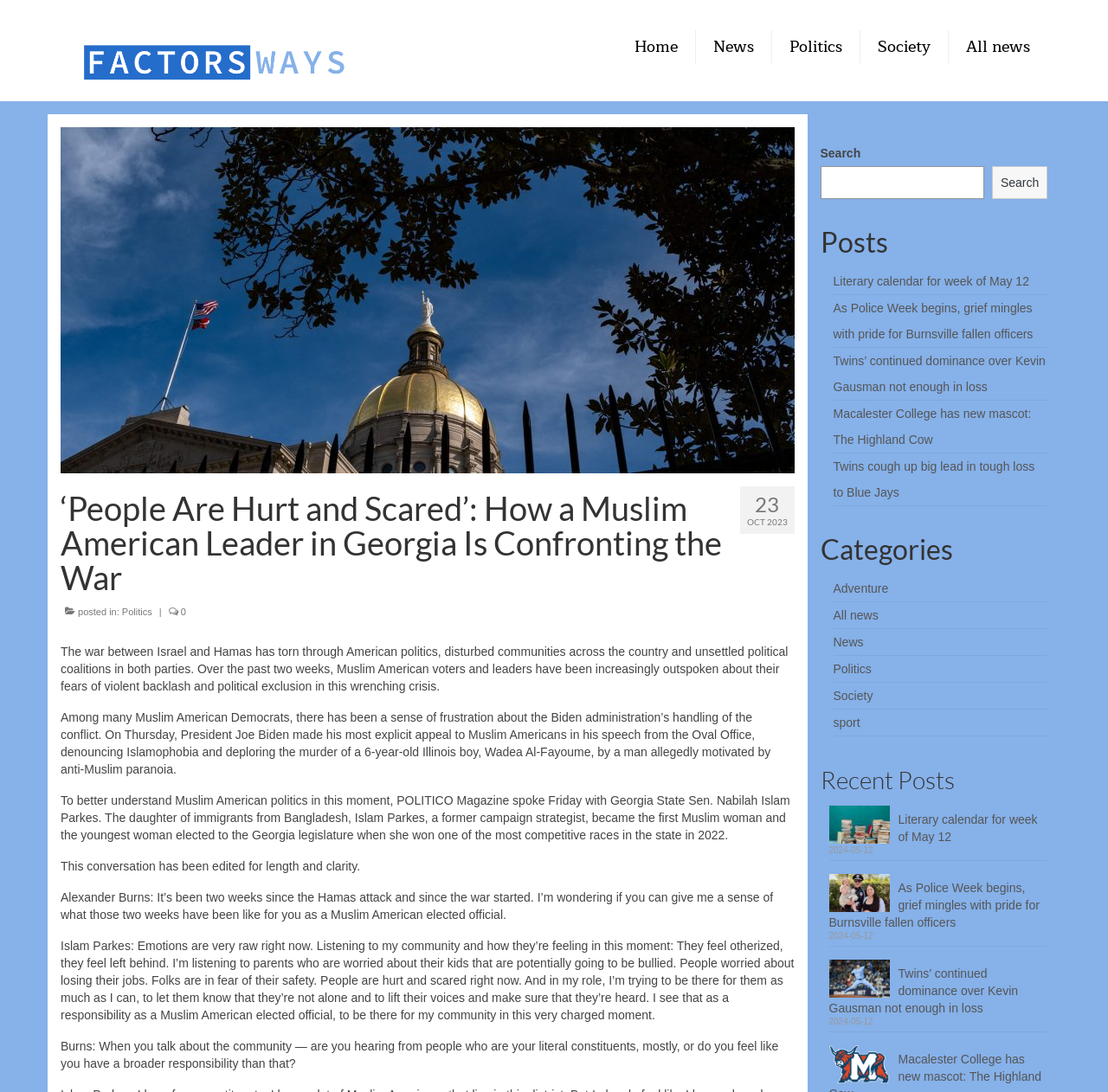What is the name of the 6-year-old boy who was murdered?
Using the image, respond with a single word or phrase.

Wadea Al-Fayoume